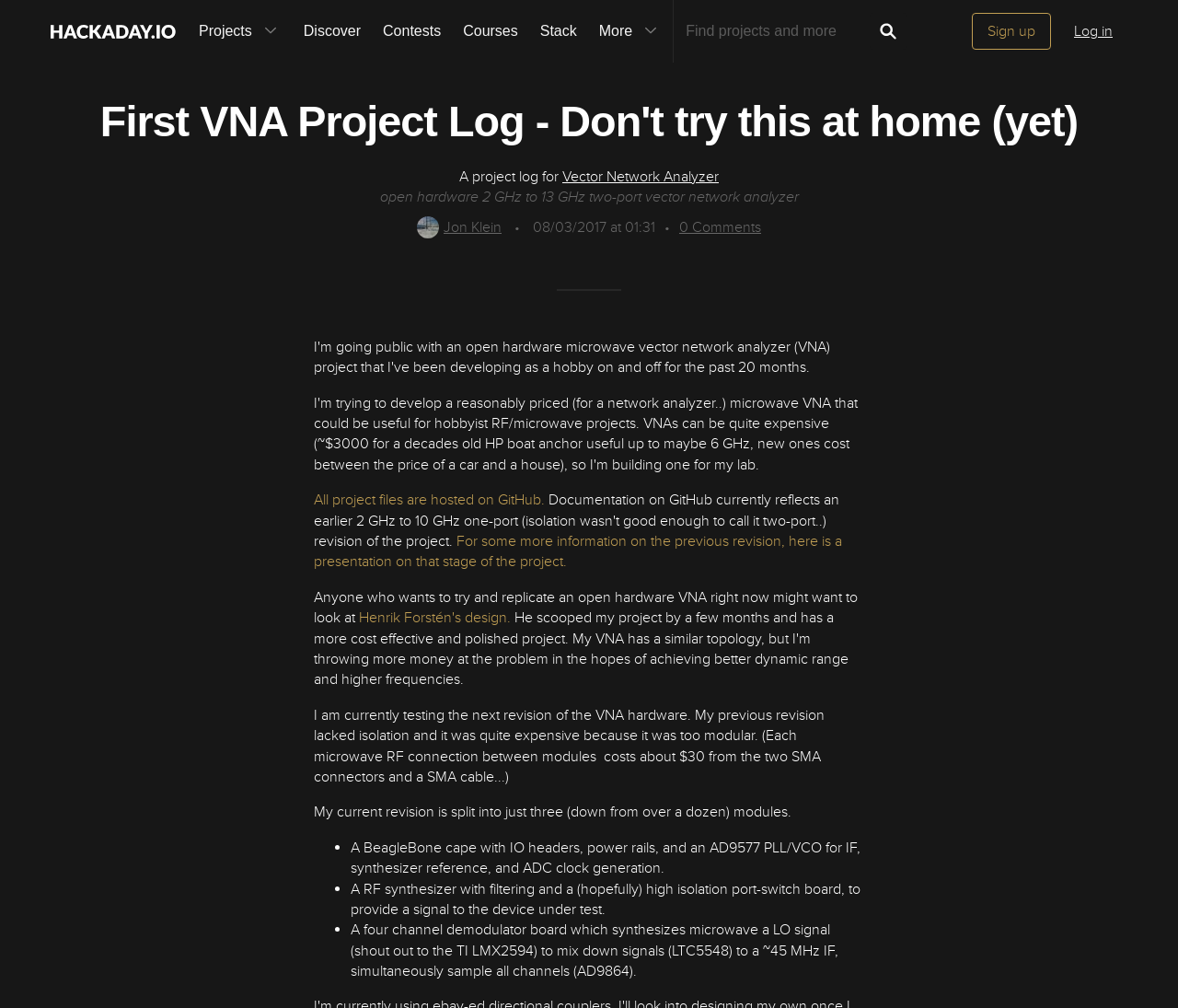Please provide the bounding box coordinates for the UI element as described: "Courses". The coordinates must be four floats between 0 and 1, represented as [left, top, right, bottom].

[0.384, 0.0, 0.449, 0.062]